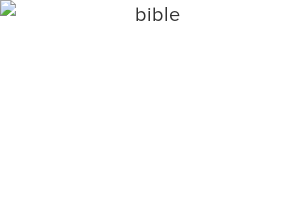What is the purpose of the image of the Bible?
Use the screenshot to answer the question with a single word or phrase.

To reinforce themes